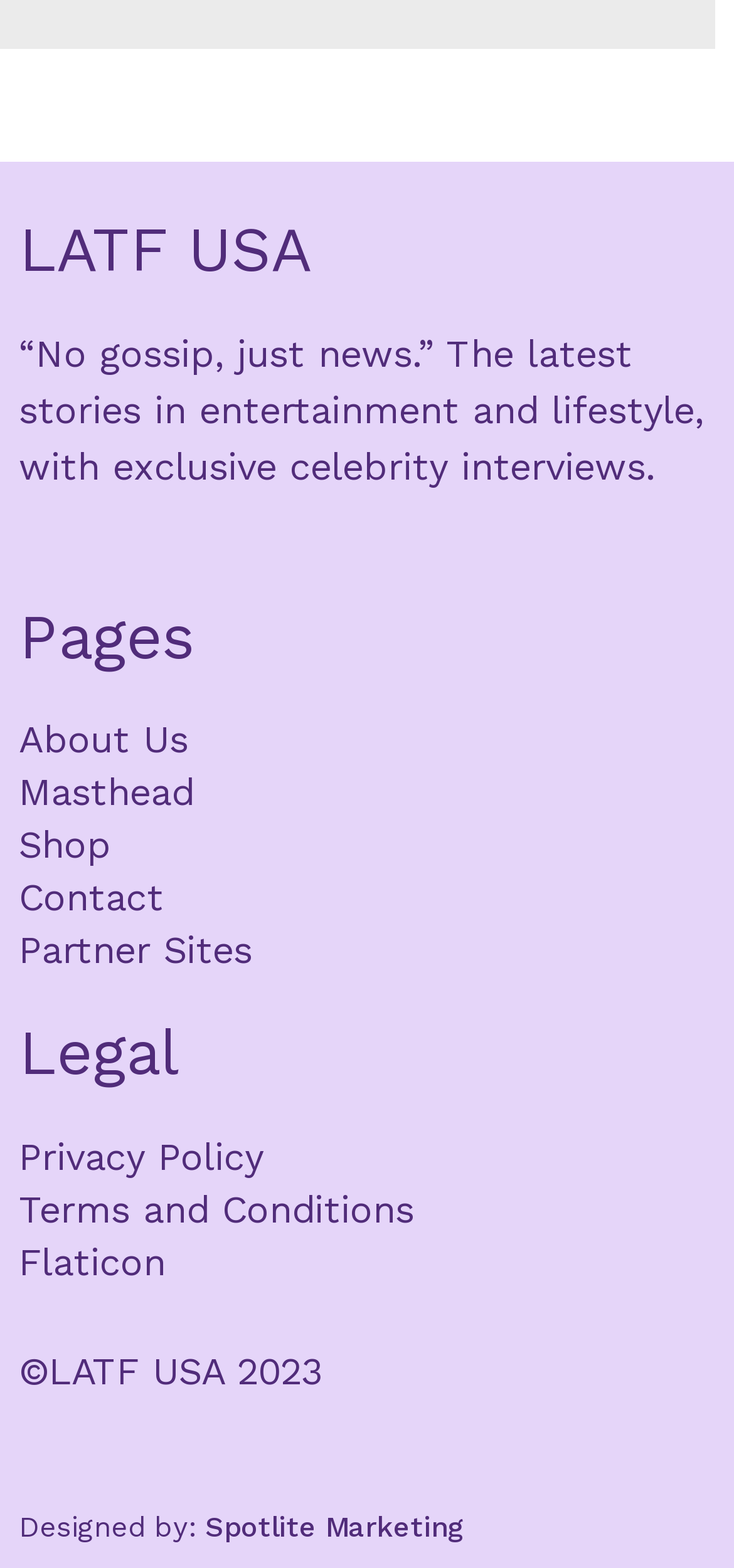Locate the bounding box coordinates of the element that should be clicked to execute the following instruction: "view privacy policy".

[0.026, 0.721, 0.564, 0.754]